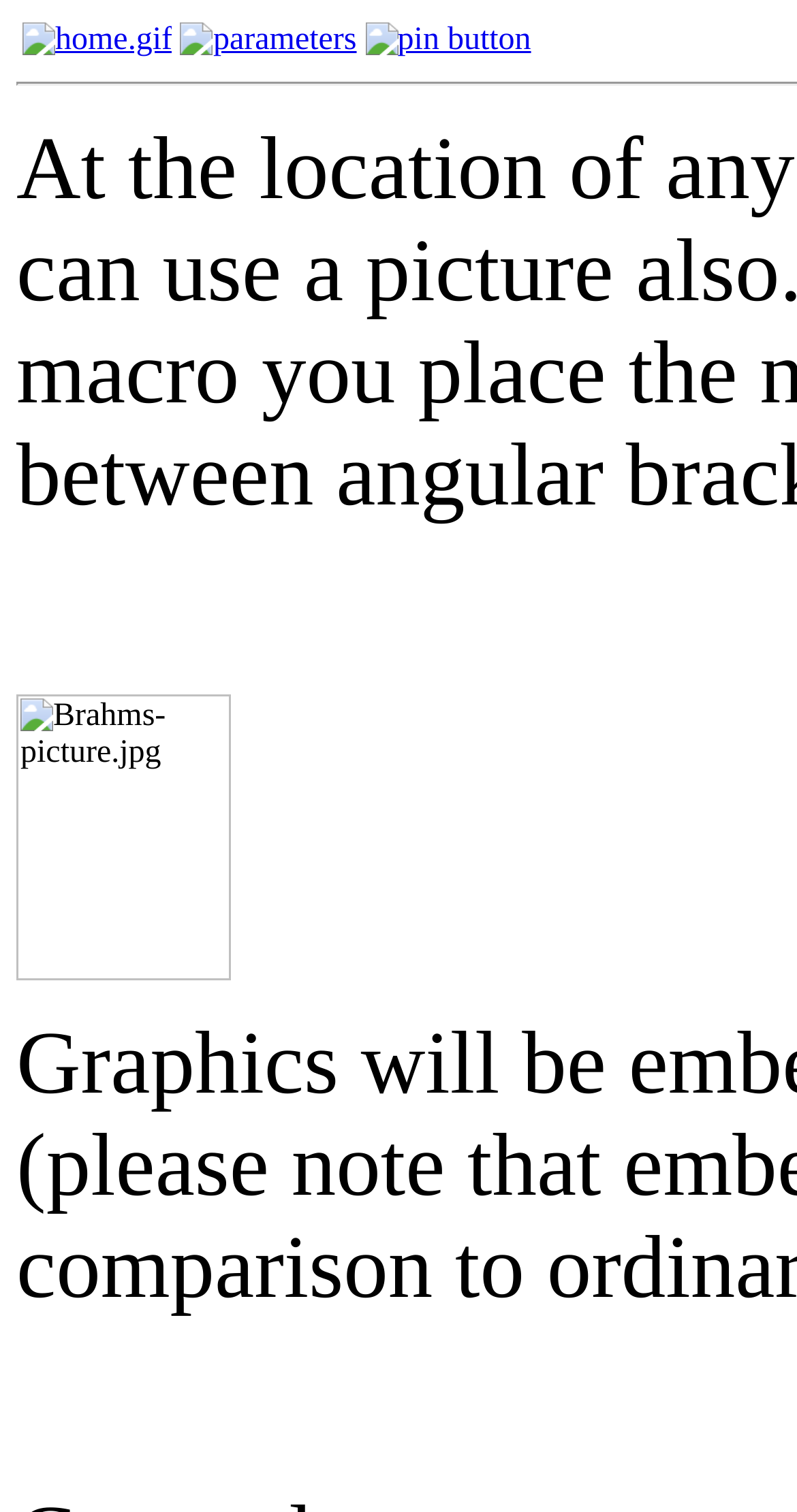Can you find the bounding box coordinates for the UI element given this description: "here for keynotes"? Provide the coordinates as four float numbers between 0 and 1: [left, top, right, bottom].

None